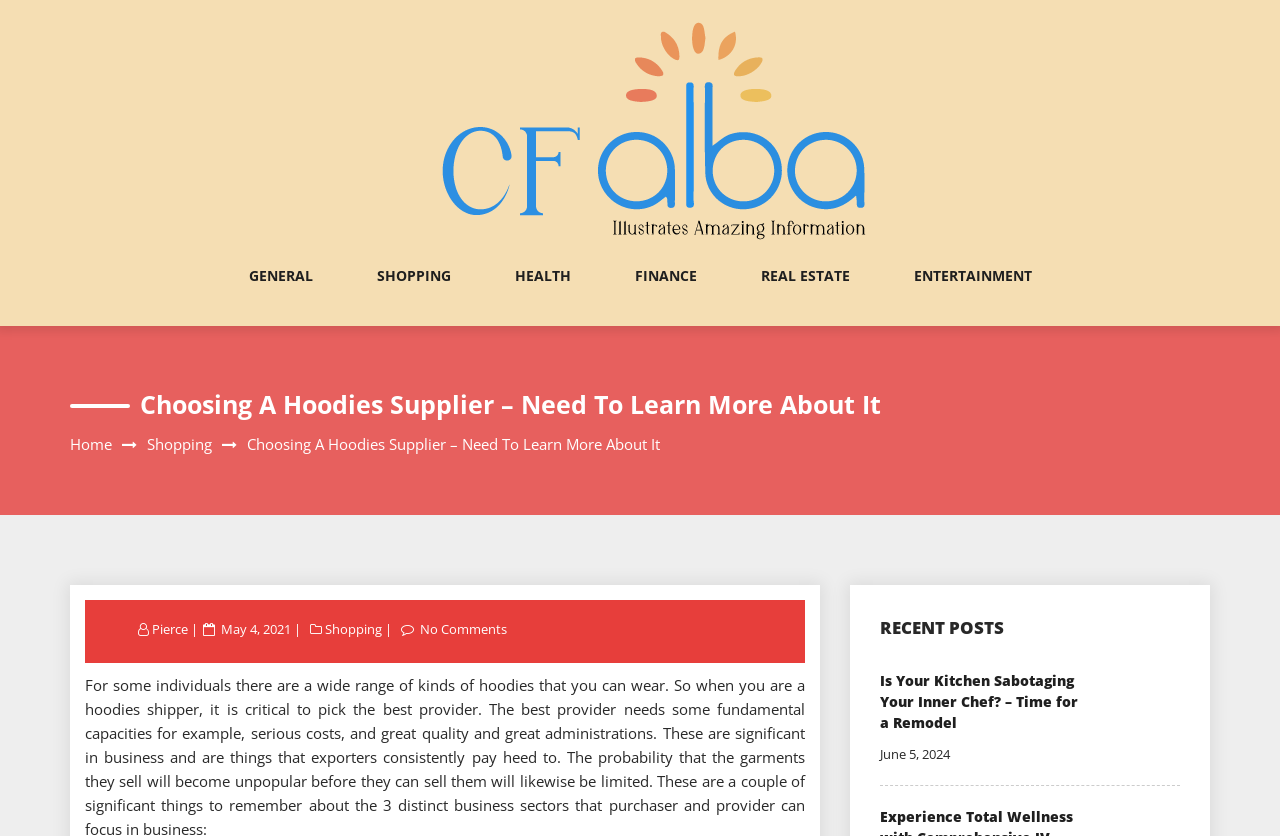What is the title of the recent post listed below?
Please answer the question as detailed as possible based on the image.

The recent post is listed in the 'RECENT POSTS' section, and its title is 'Is Your Kitchen Sabotaging Your Inner Chef? – Time for a Remodel'.